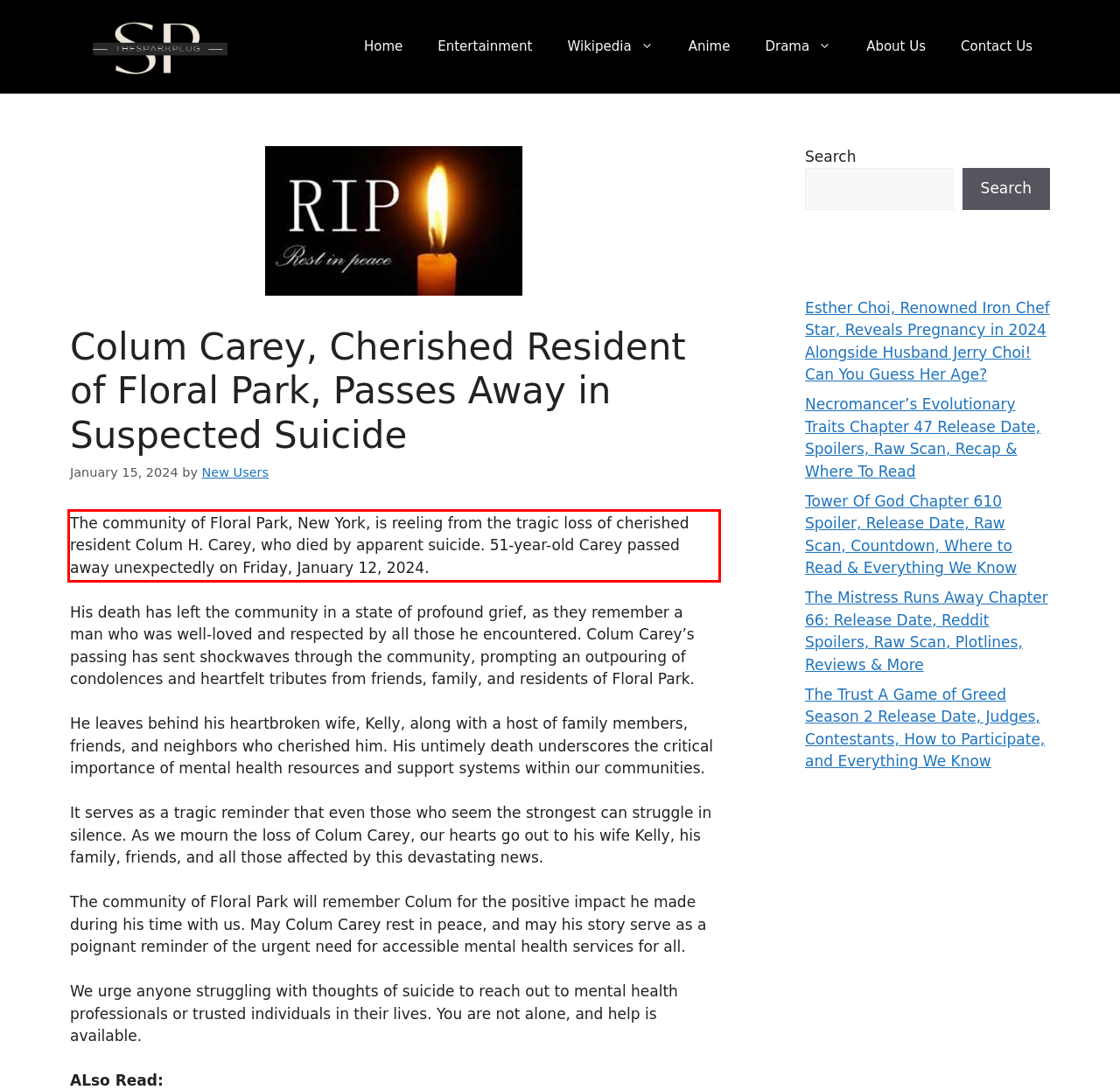Please examine the webpage screenshot containing a red bounding box and use OCR to recognize and output the text inside the red bounding box.

The community of Floral Park, New York, is reeling from the tragic loss of cherished resident Colum H. Carey, who died by apparent suicide. 51-year-old Carey passed away unexpectedly on Friday, January 12, 2024.